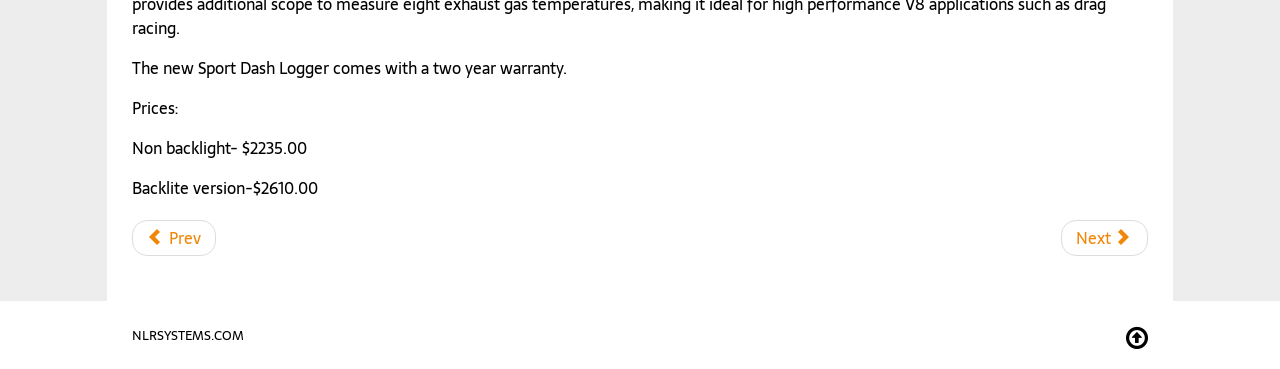Provide the bounding box coordinates for the specified HTML element described in this description: "Cryptocurrency". The coordinates should be four float numbers ranging from 0 to 1, in the format [left, top, right, bottom].

None